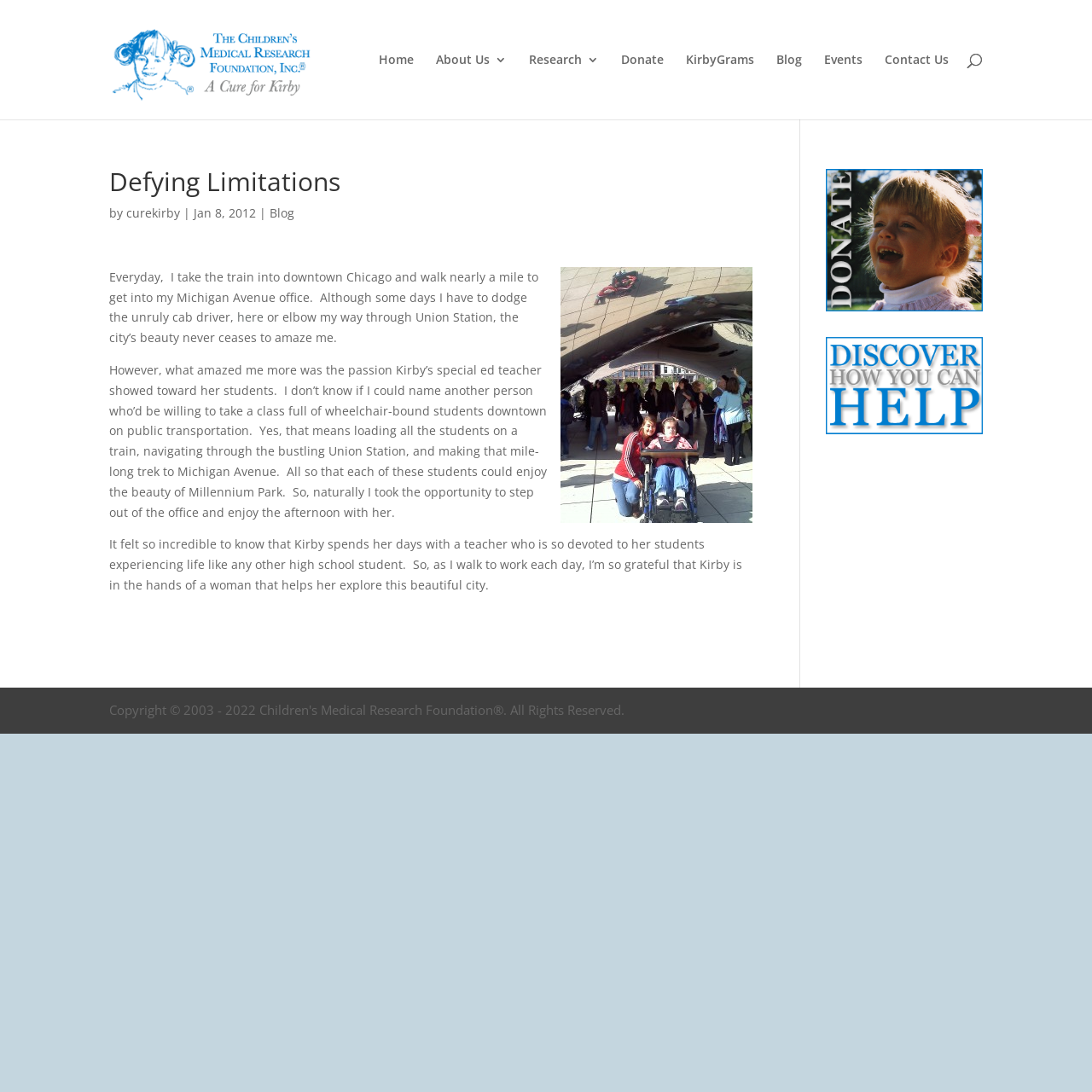What is the purpose of the 'Donate to Cure Kirby' button?
Look at the image and provide a short answer using one word or a phrase.

To donate to Cure Kirby